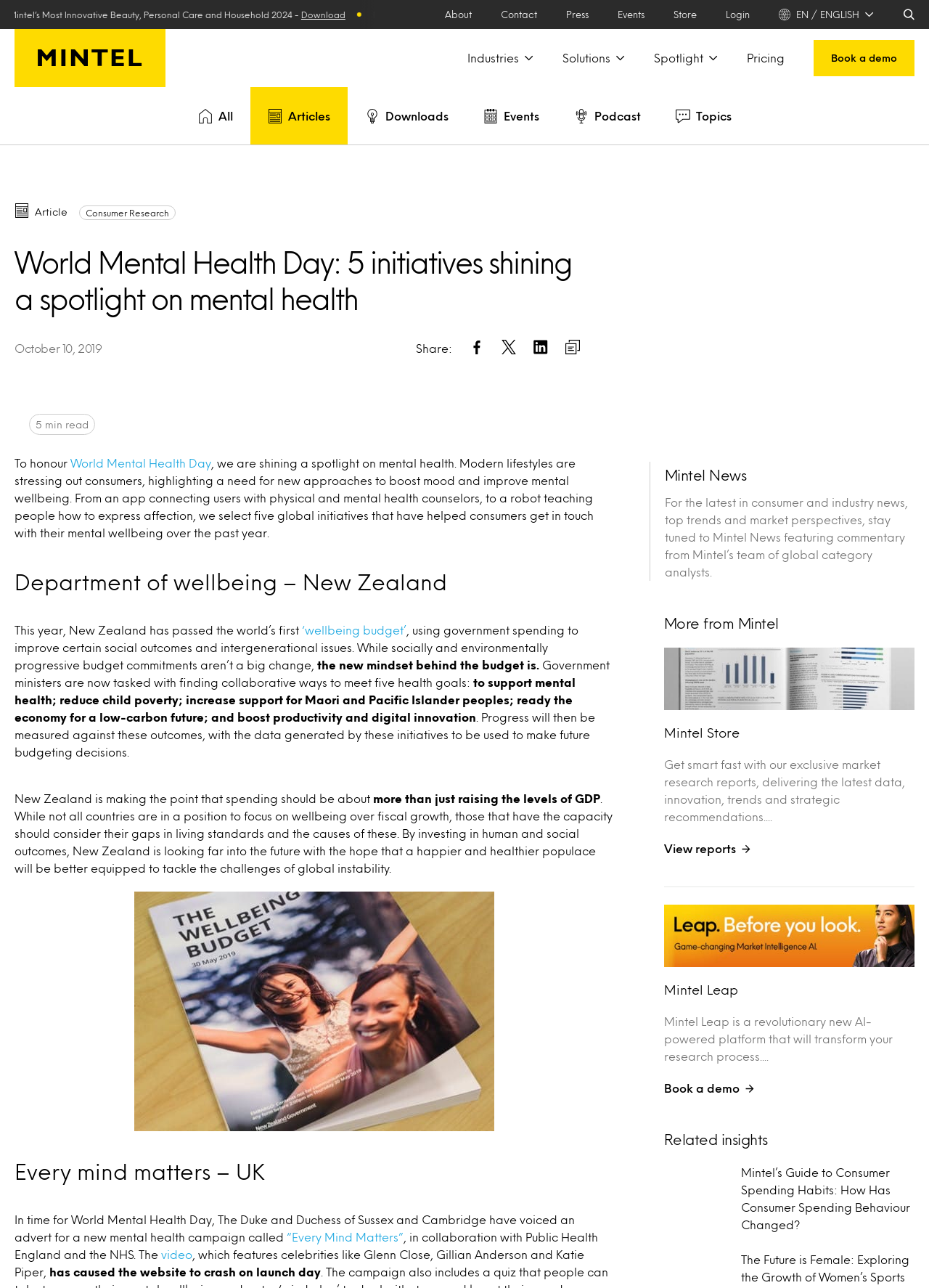Determine the bounding box coordinates of the clickable element to achieve the following action: 'Click on the 'Every Mind Matters' link'. Provide the coordinates as four float values between 0 and 1, formatted as [left, top, right, bottom].

[0.309, 0.957, 0.434, 0.964]